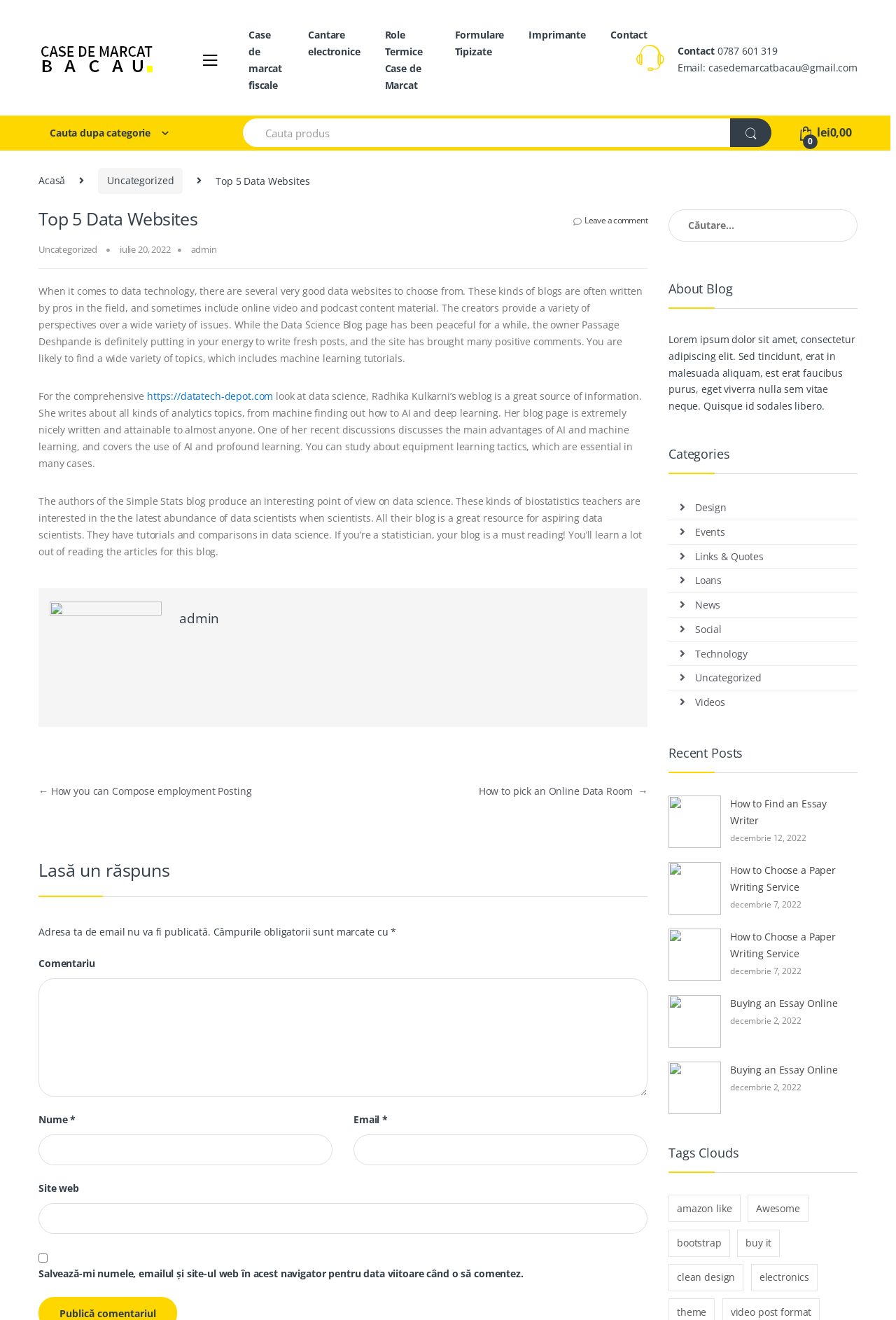Identify the bounding box of the UI component described as: "Role Termice Case de Marcat".

[0.429, 0.014, 0.48, 0.077]